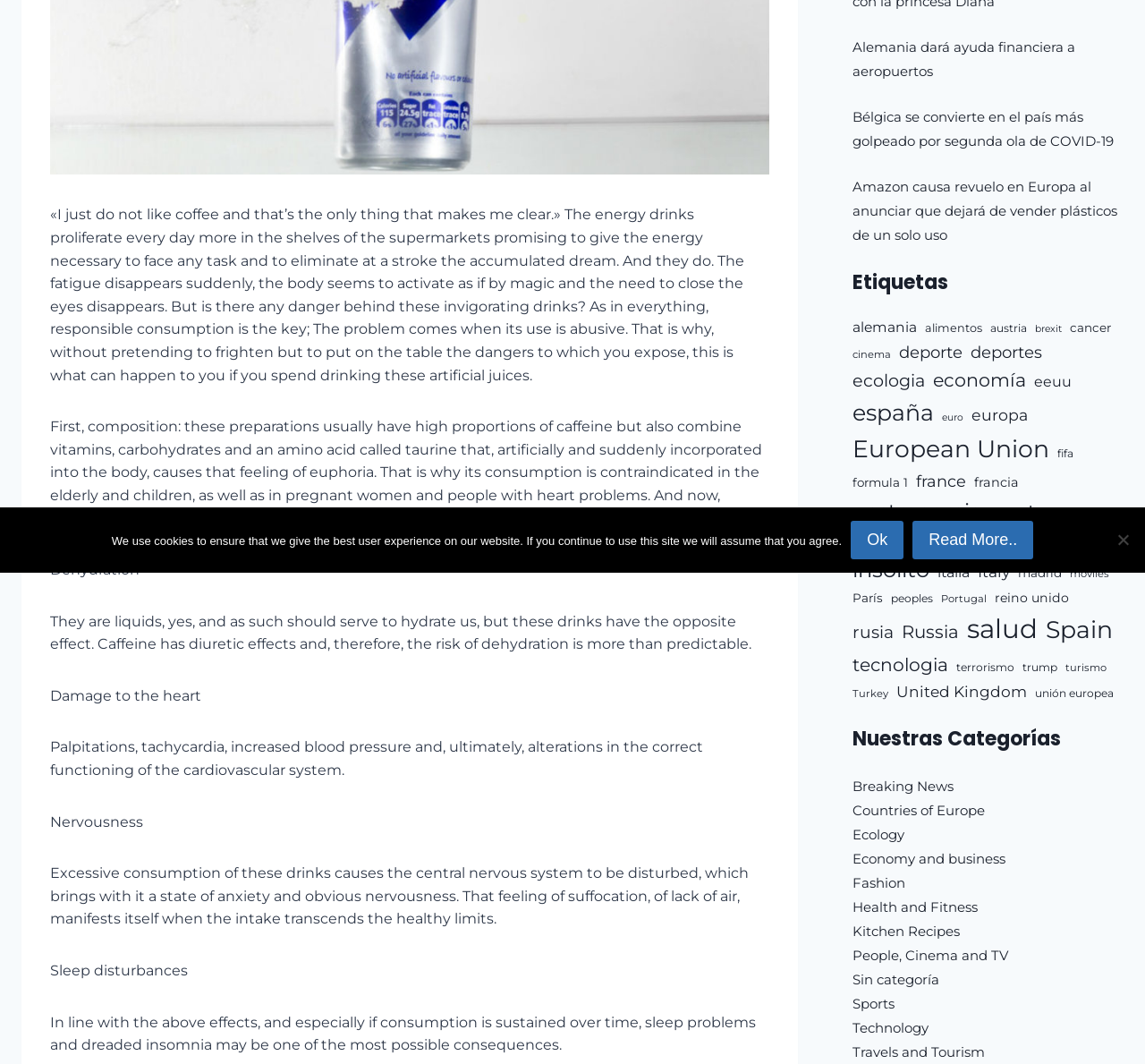Bounding box coordinates must be specified in the format (top-left x, top-left y, bottom-right x, bottom-right y). All values should be floating point numbers between 0 and 1. What are the bounding box coordinates of the UI element described as: italia

[0.819, 0.527, 0.847, 0.548]